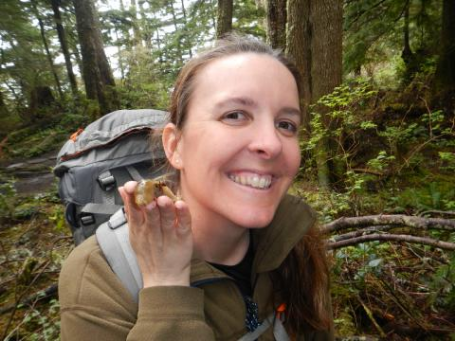Where is the scene taking place?
Identify the answer in the screenshot and reply with a single word or phrase.

Olympic National Park